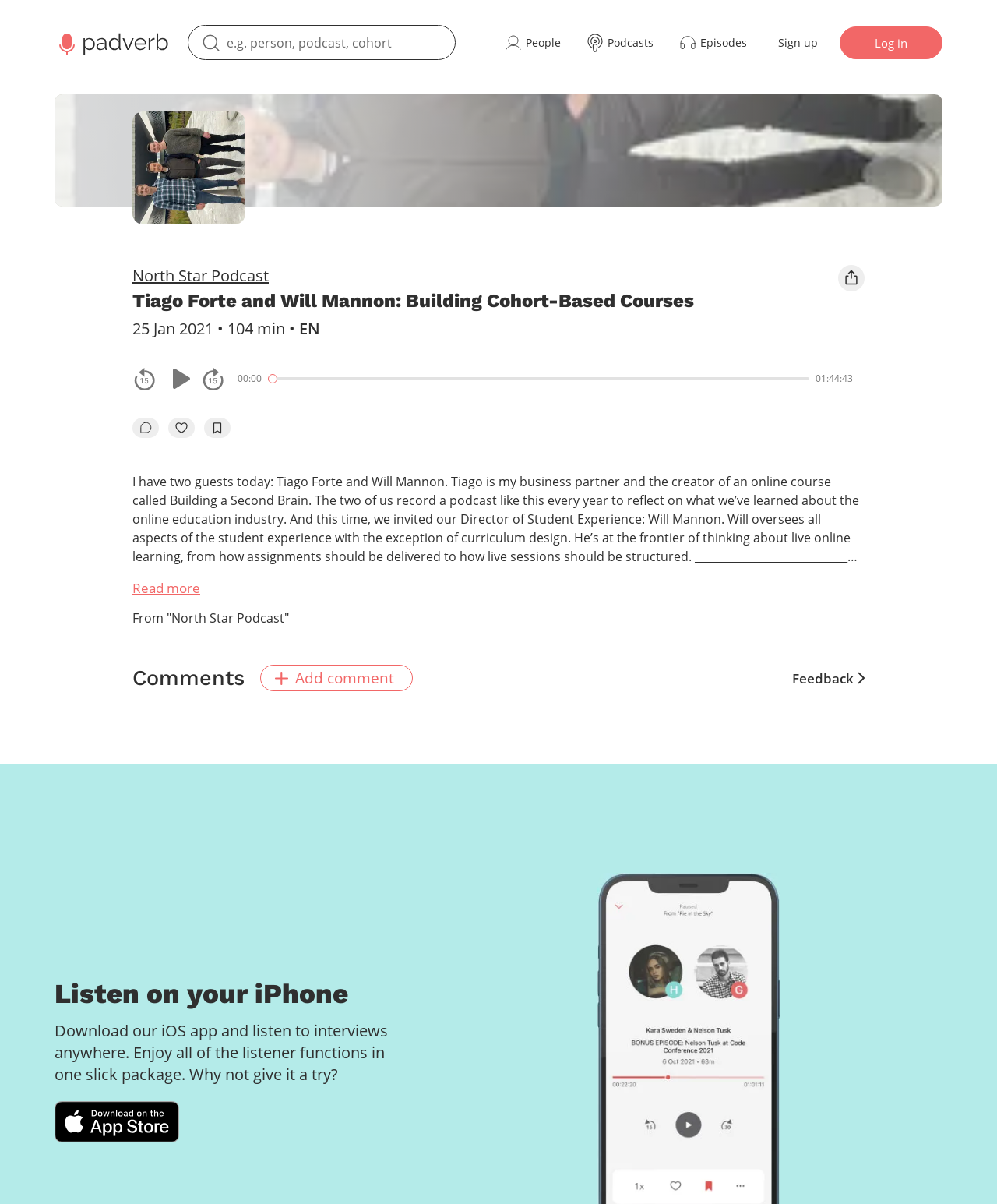Given the element description: "North Star Podcast", predict the bounding box coordinates of this UI element. The coordinates must be four float numbers between 0 and 1, given as [left, top, right, bottom].

[0.133, 0.22, 0.27, 0.238]